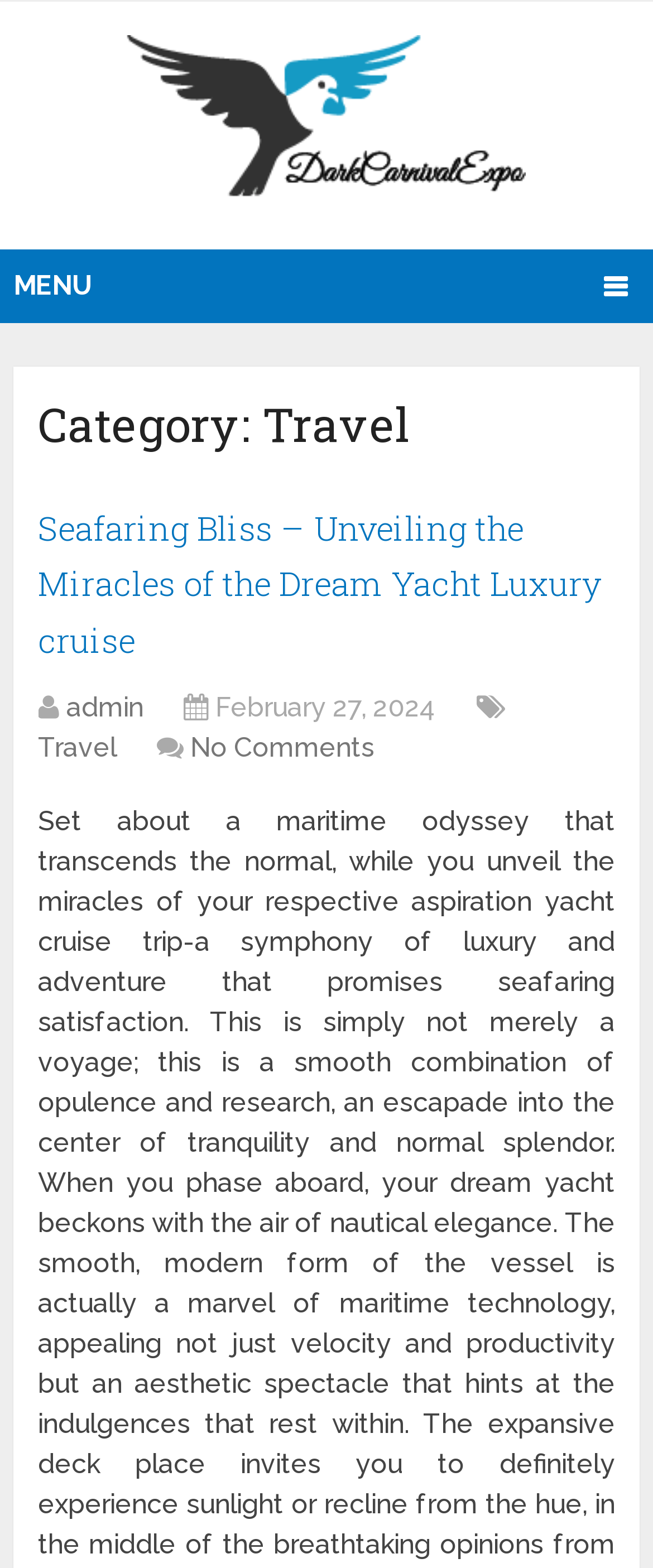Bounding box coordinates should be in the format (top-left x, top-left y, bottom-right x, bottom-right y) and all values should be floating point numbers between 0 and 1. Determine the bounding box coordinate for the UI element described as: No Comments

[0.292, 0.466, 0.574, 0.486]